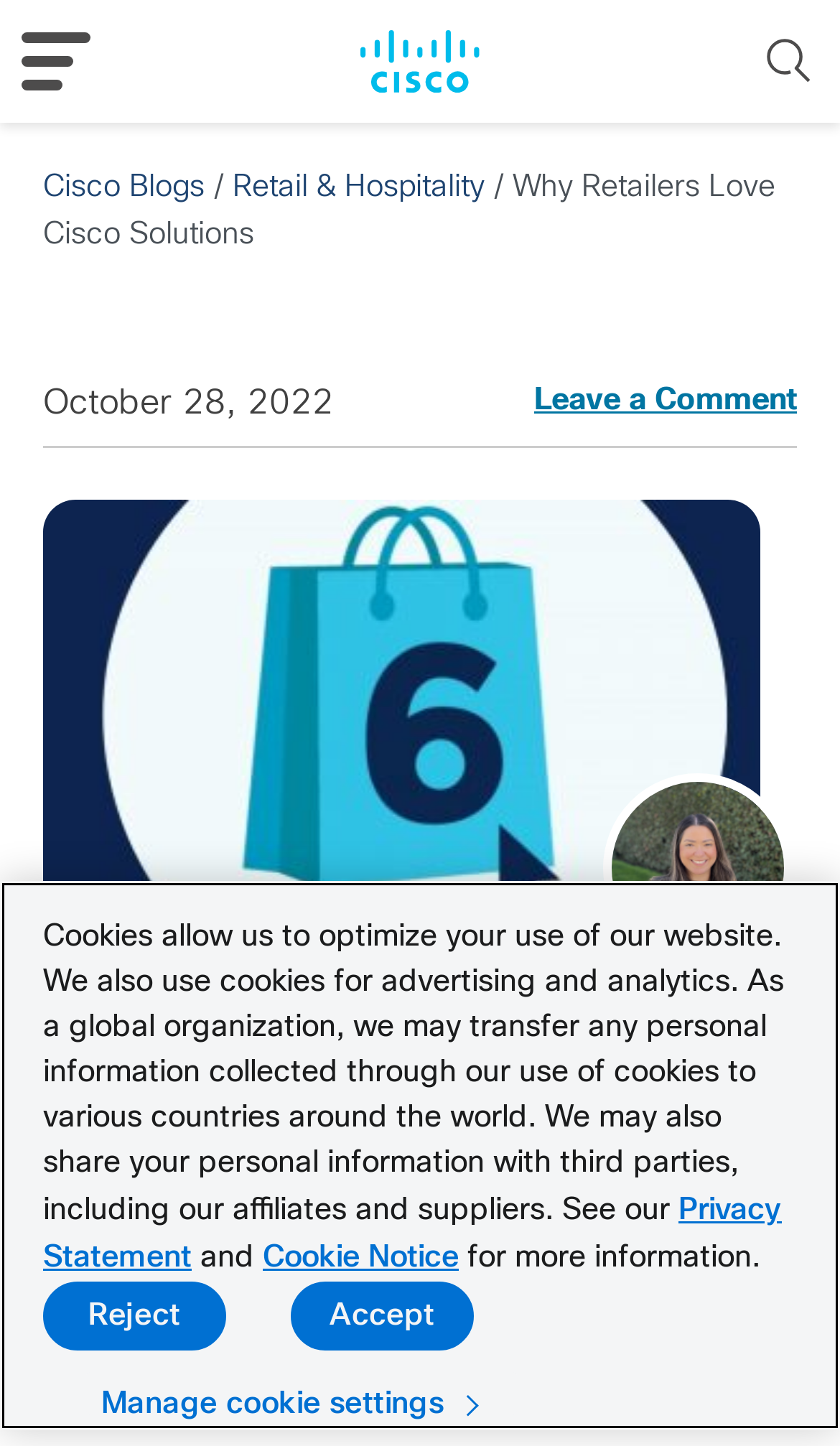Respond to the following question using a concise word or phrase: 
How many minutes does it take to read the blog post?

1 min